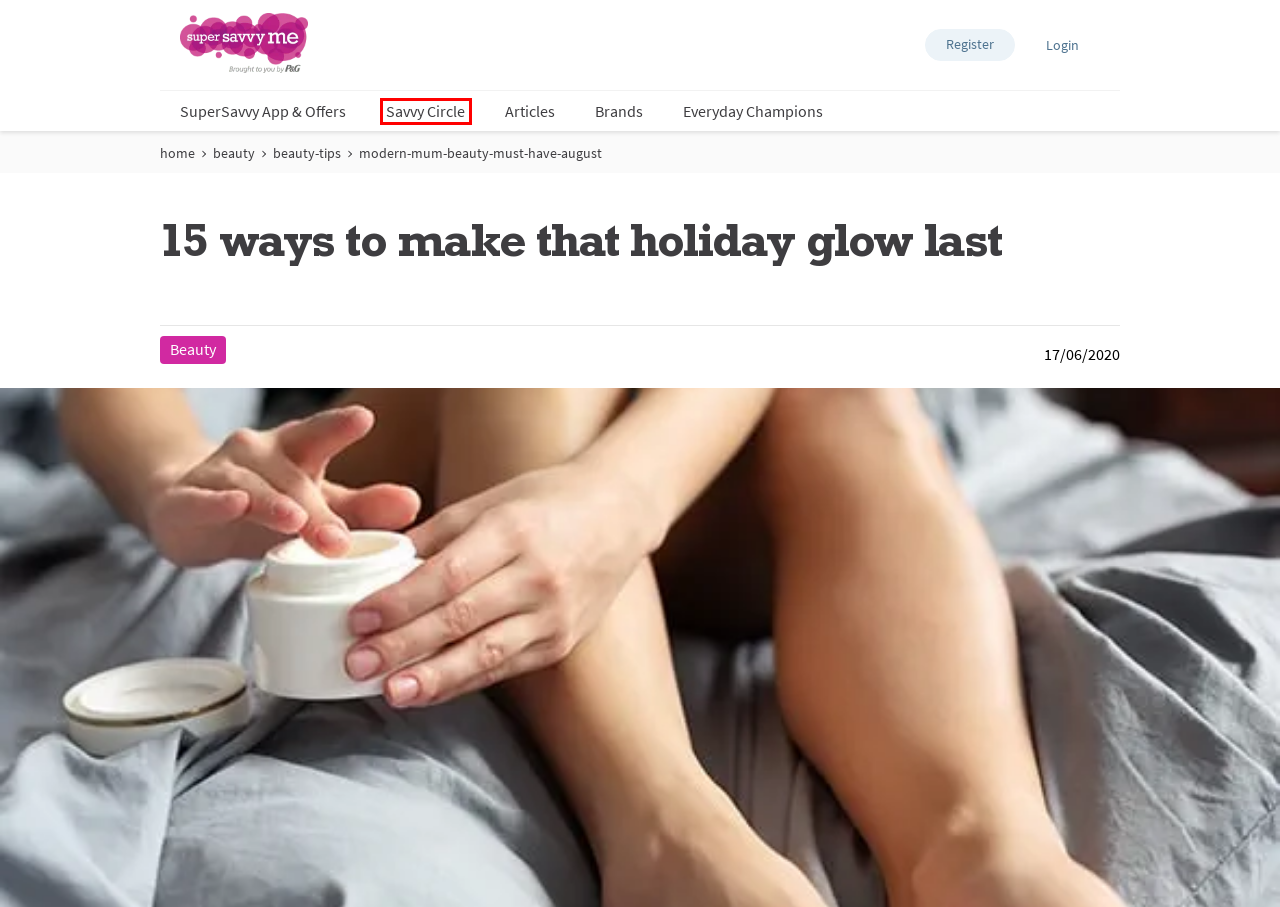Review the webpage screenshot provided, noting the red bounding box around a UI element. Choose the description that best matches the new webpage after clicking the element within the bounding box. The following are the options:
A. Supersavvyme
B. P&G Privacy Policy
C. Pantene Non-Sticky Perfectly Undone Texturizing Sugar Hair Spray
D. savvy circle | Be the first to try P&G products
E. Poached Eggs recipes: top tips on poaching eggs!
F. Tips to Plan Your Laundry Day | Supersavvyme
G. Family Holiday Ideas in the UK & Europe this Summer
H. Olay Complete Everyday Sunshine Moisturiser Cream Light

D